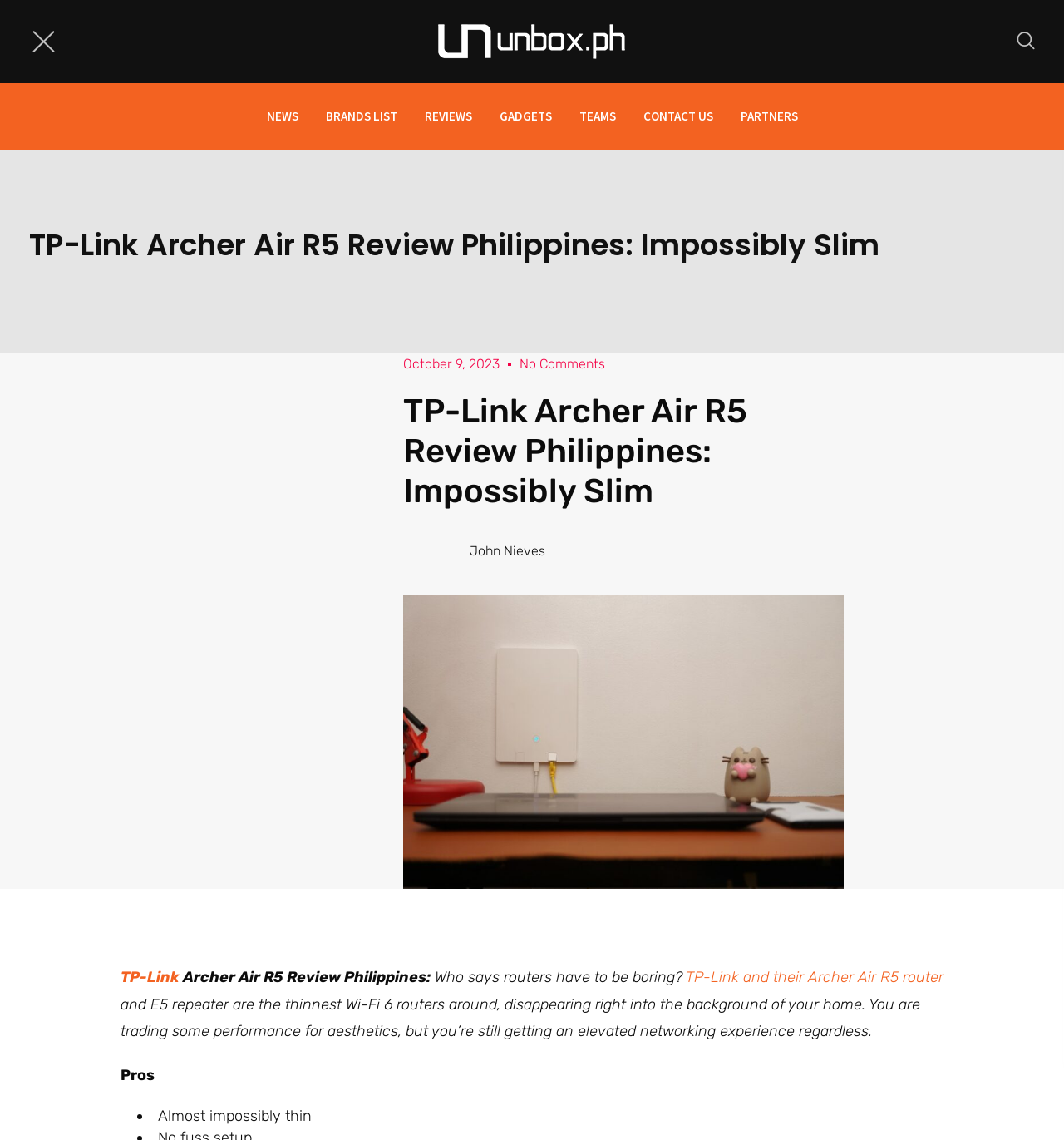Determine which piece of text is the heading of the webpage and provide it.

TP-Link Archer Air R5 Review Philippines: Impossibly Slim